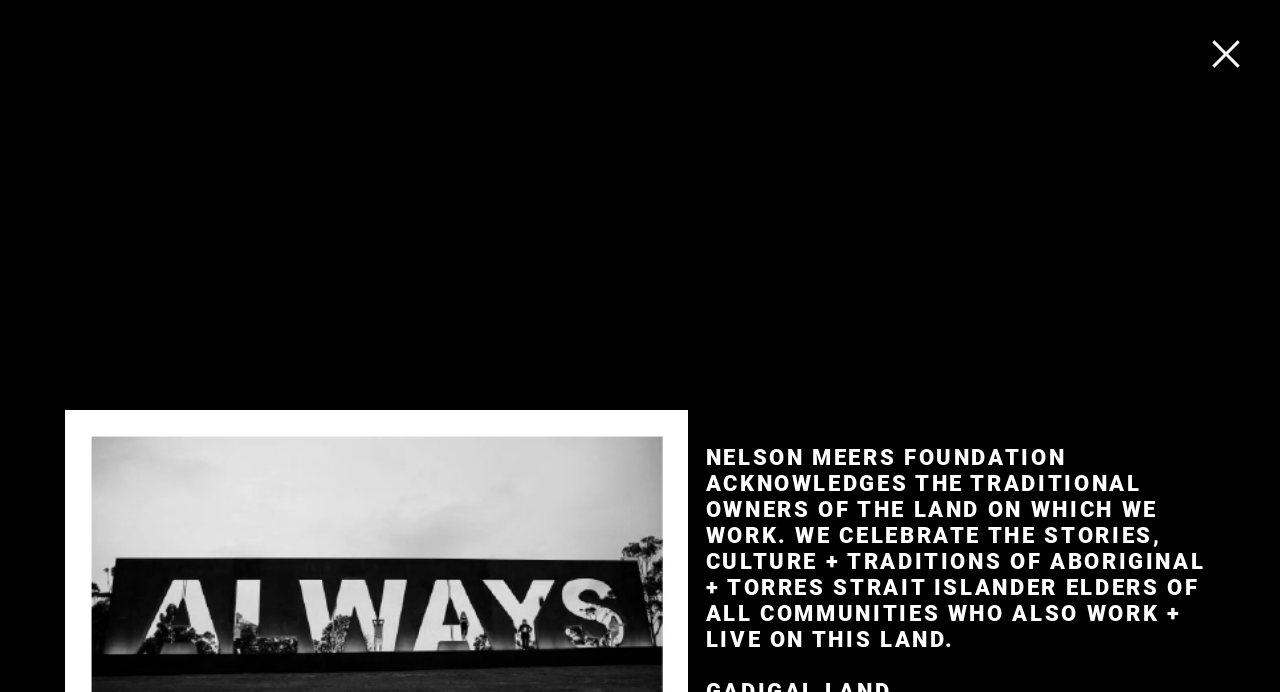Construct a comprehensive caption that outlines the webpage's structure and content.

The webpage is about the Nelson Meers Foundation, with a focus on a conversation with Juliana Engberg from the Biennale of Sydney 2014. At the top of the page, there is a logo image of the Nelson Meers Foundation, accompanied by a link to the foundation's homepage. Below the logo, there is a heading that reads "NELSON MEERS FOUNDATION" and a statement acknowledging the traditional owners of the land.

On the top navigation bar, there are seven links: "OUR STORY", "OUR PROJECTS", "OUR FOCUS", "OUR PARTNERS", "CONVERSATIONS", "ENGAGE", and "CONNECT". These links are evenly spaced and span across the top of the page.

Below the navigation bar, there are two large images. The first image is a collage titled "Souls" by Gerda Steiner and Jorg Lenzlinger, and the second image is related to the conversation with Juliana Engberg. These images take up a significant portion of the page.

The main content of the page is a heading that reads "BIENNALE 2014: CONVERSATION WITH JULIANA ENGBERG INTERVIEW BY MCA PUBLIC RELATIONS MANAGER NICOLE TRIAN". This is followed by a subheading "INTERVIEWS" and three links to other interview articles. These links are stacked vertically and are located below the main image.

Overall, the page has a clean layout, with a clear hierarchy of elements and a focus on the conversation with Juliana Engberg.